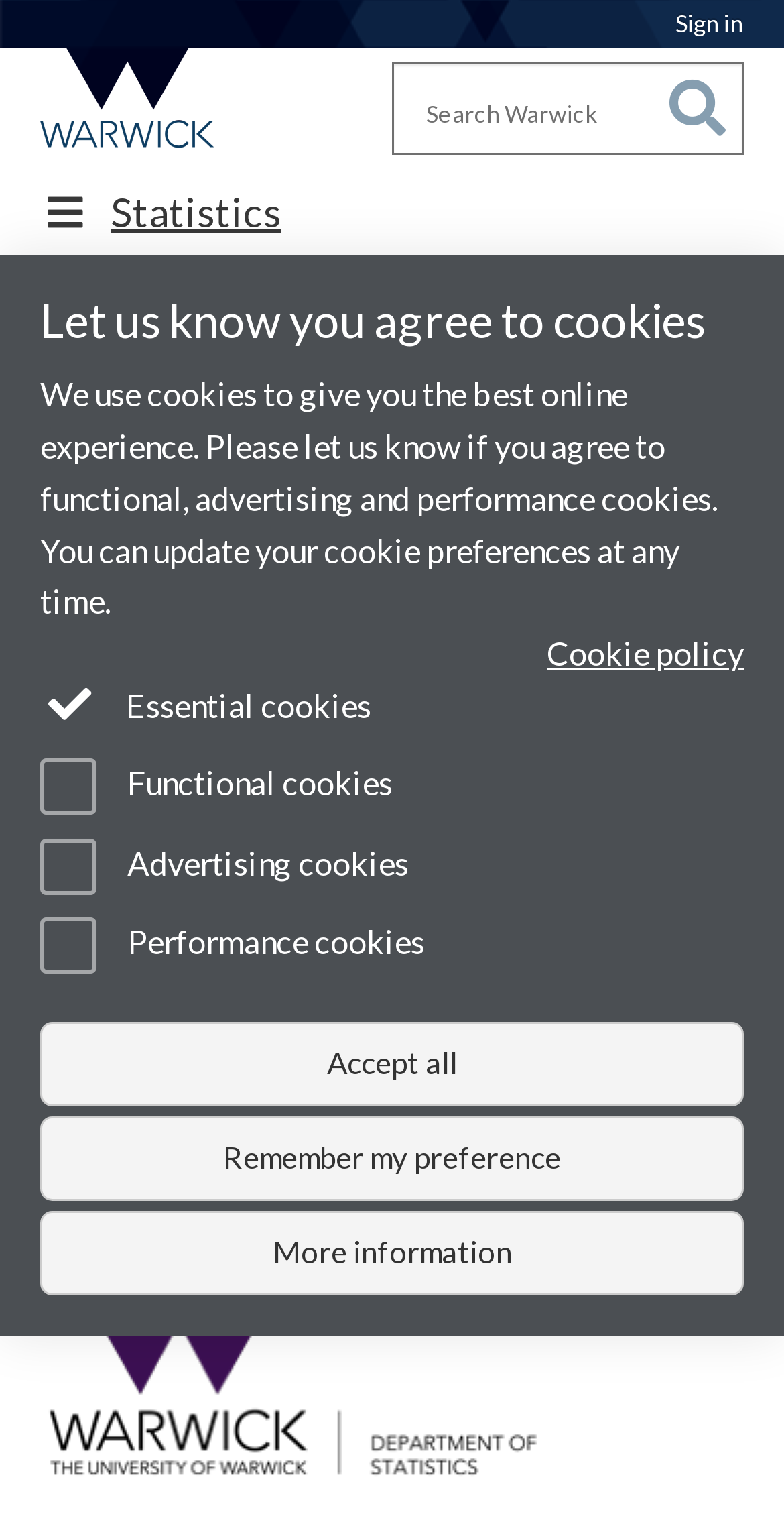Provide the bounding box coordinates of the HTML element this sentence describes: "Module Information and Guidance(Restricted permissions)". The bounding box coordinates consist of four float numbers between 0 and 1, i.e., [left, top, right, bottom].

[0.051, 0.23, 0.635, 0.26]